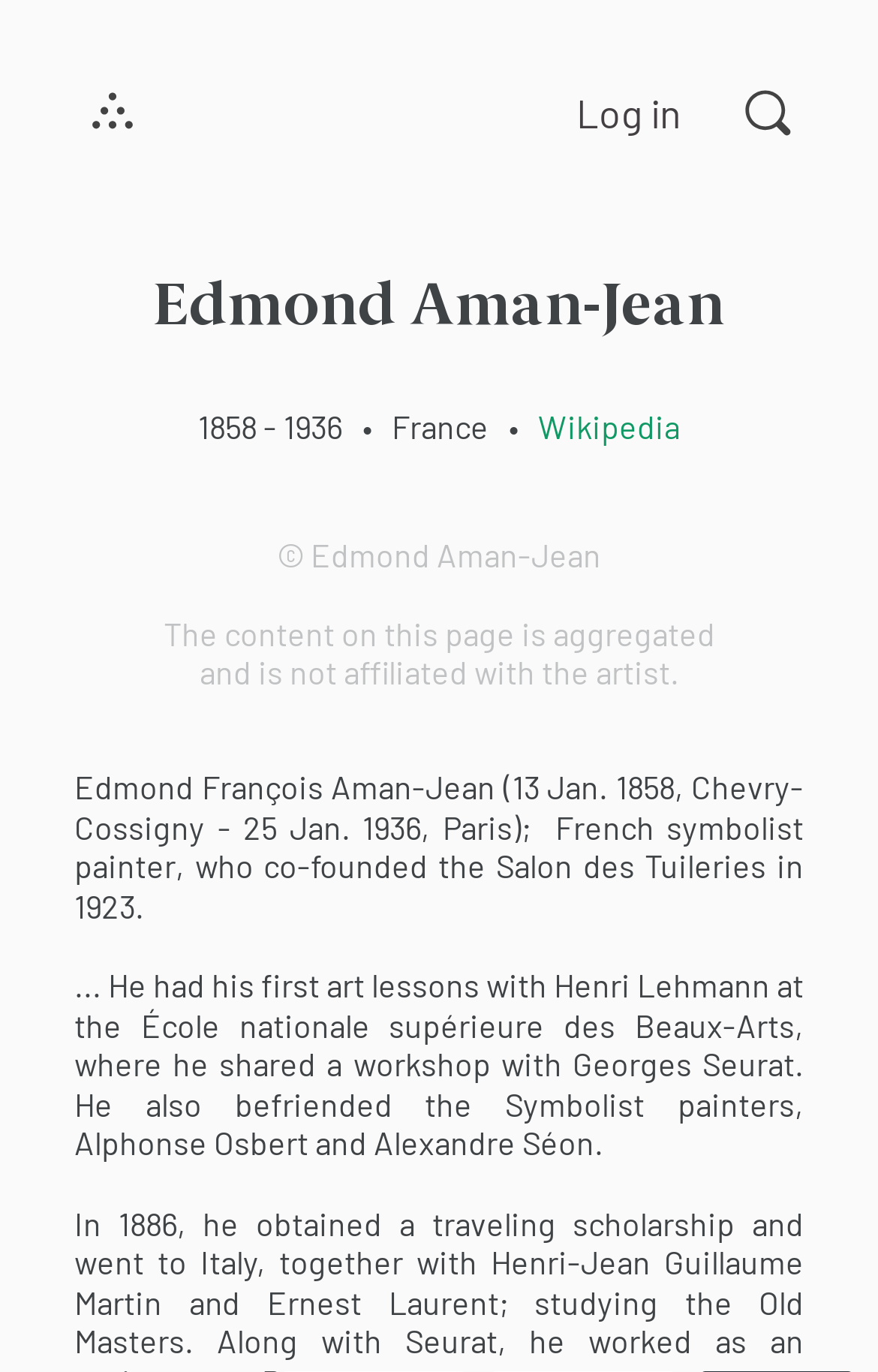Utilize the details in the image to give a detailed response to the question: What is the purpose of the 'Log in' button?

The 'Log in' button is likely used to authenticate users and grant access to restricted features or content on the webpage.